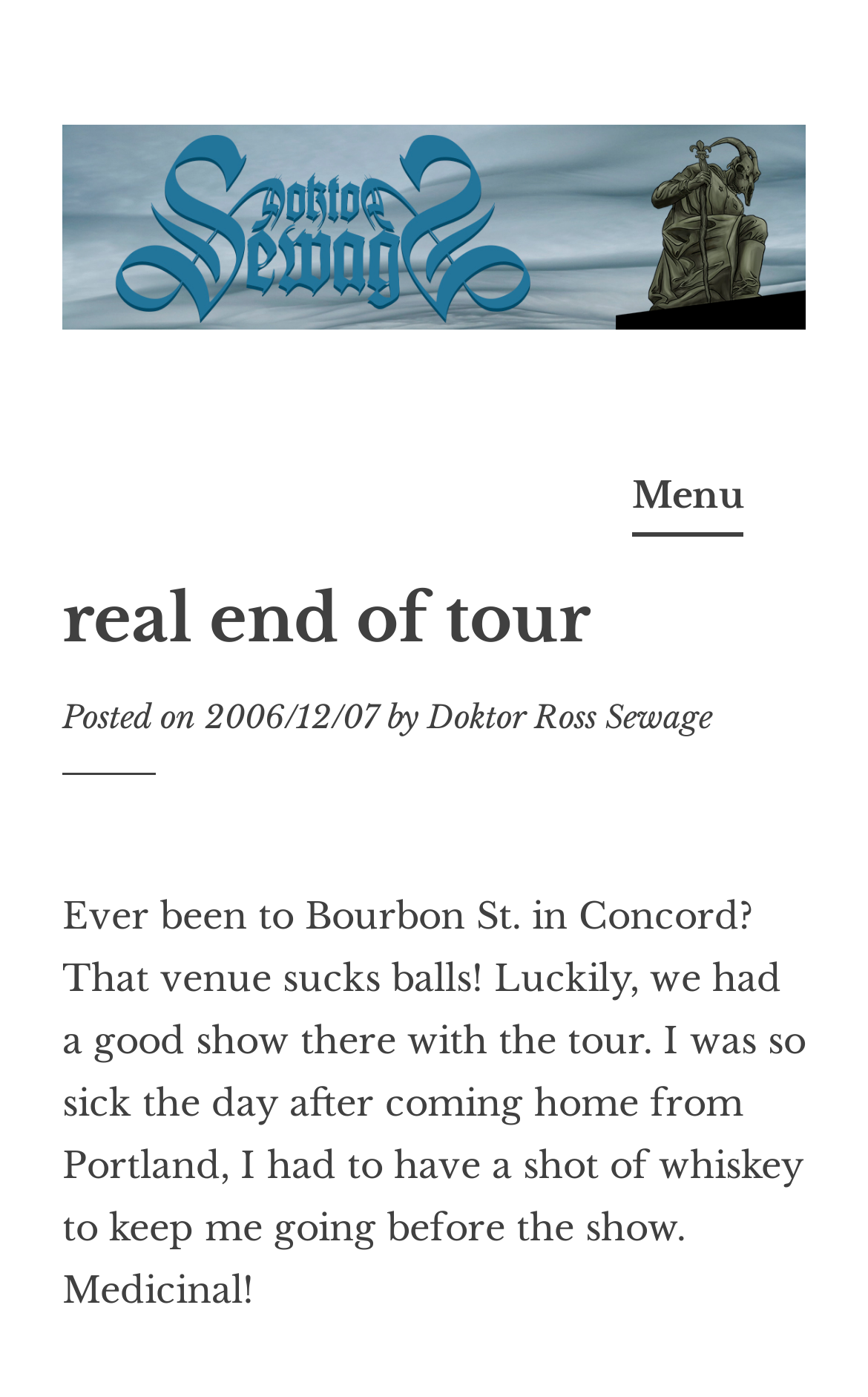Identify the bounding box for the described UI element. Provide the coordinates in (top-left x, top-left y, bottom-right x, bottom-right y) format with values ranging from 0 to 1: Doktor Ross Sewage

[0.492, 0.5, 0.821, 0.528]